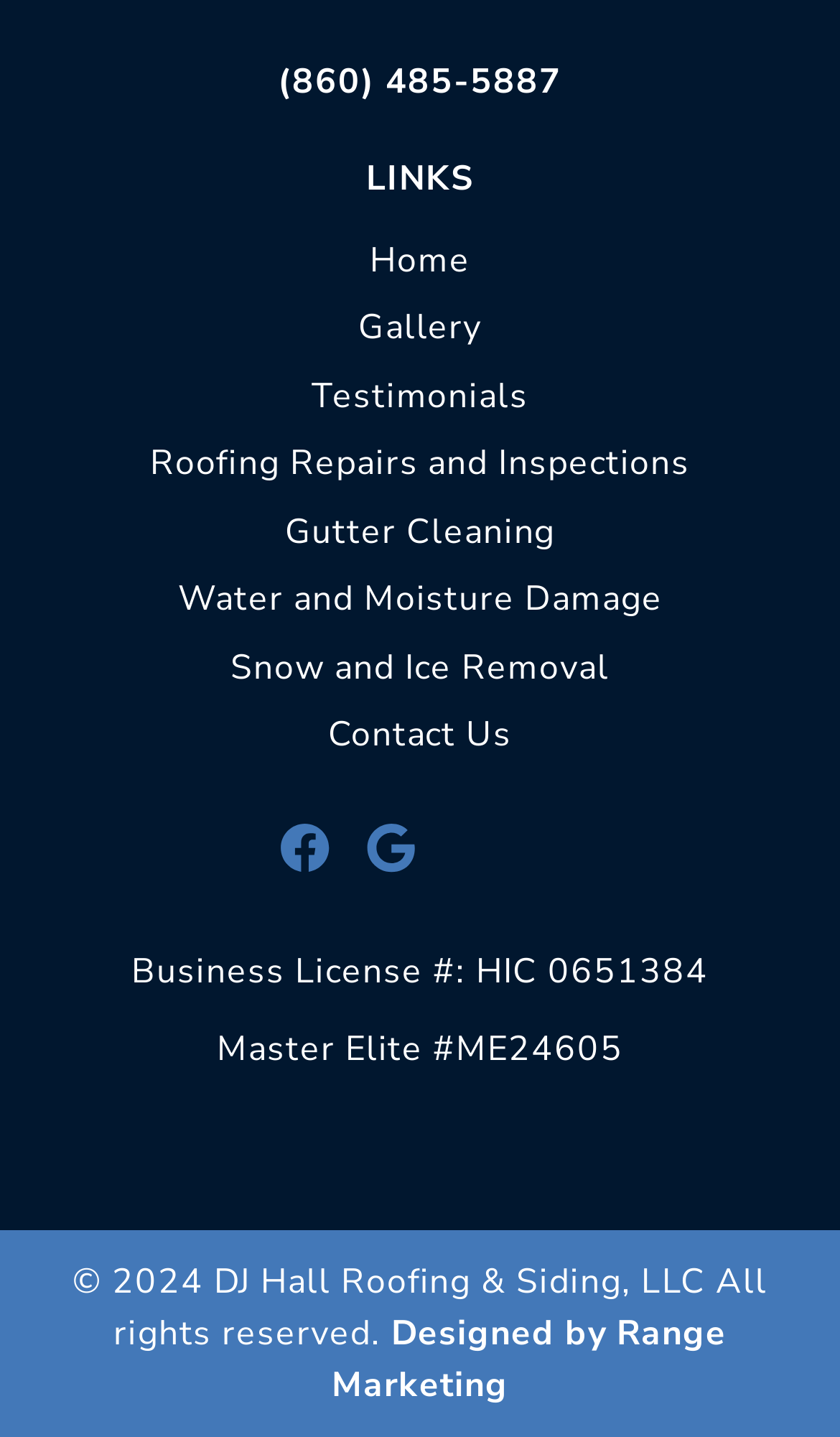Determine the bounding box coordinates of the clickable element to achieve the following action: 'Click on Home'. Provide the coordinates as four float values between 0 and 1, formatted as [left, top, right, bottom].

[0.44, 0.165, 0.56, 0.198]